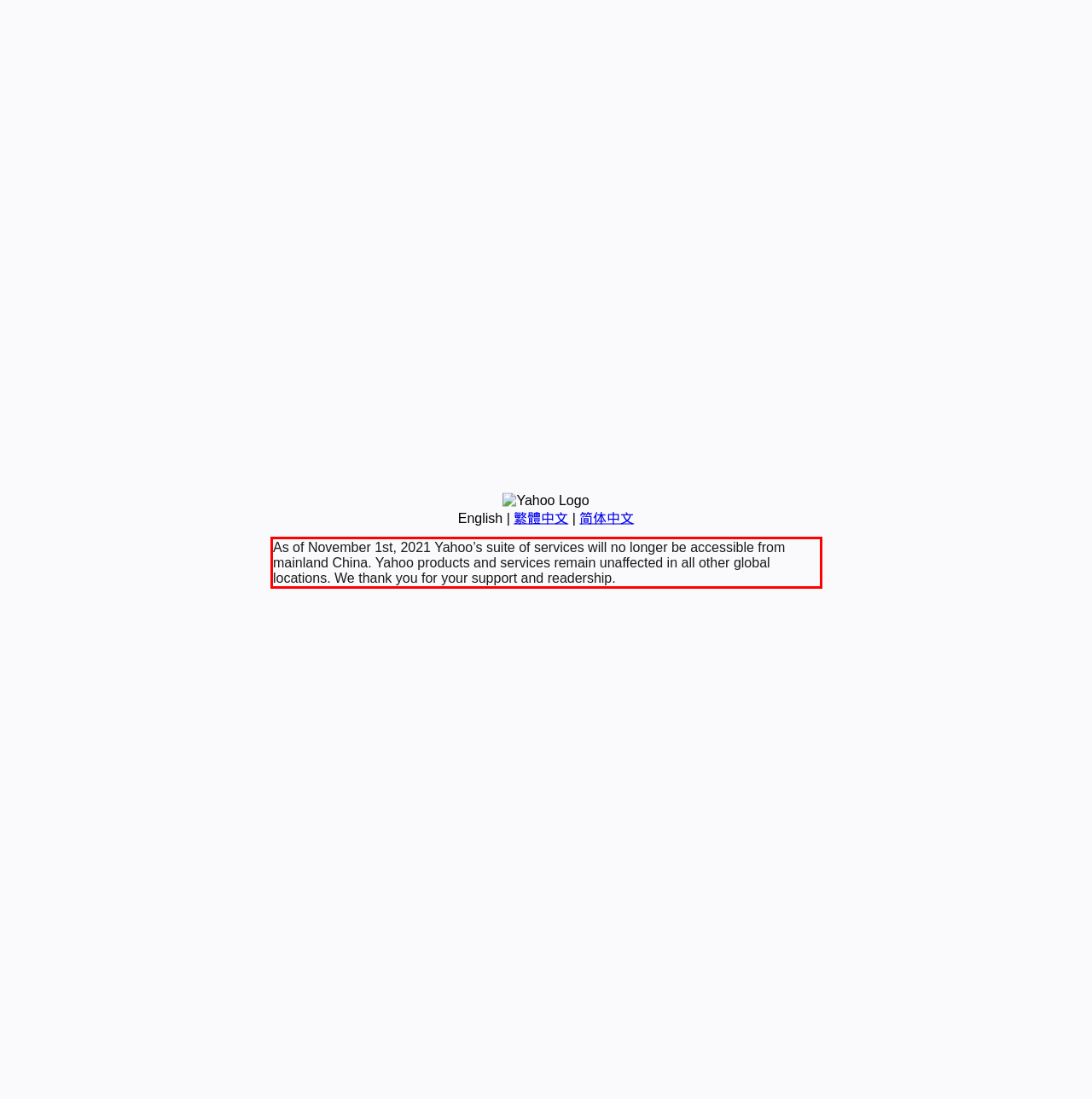Identify the red bounding box in the webpage screenshot and perform OCR to generate the text content enclosed.

As of November 1st, 2021 Yahoo’s suite of services will no longer be accessible from mainland China. Yahoo products and services remain unaffected in all other global locations. We thank you for your support and readership.